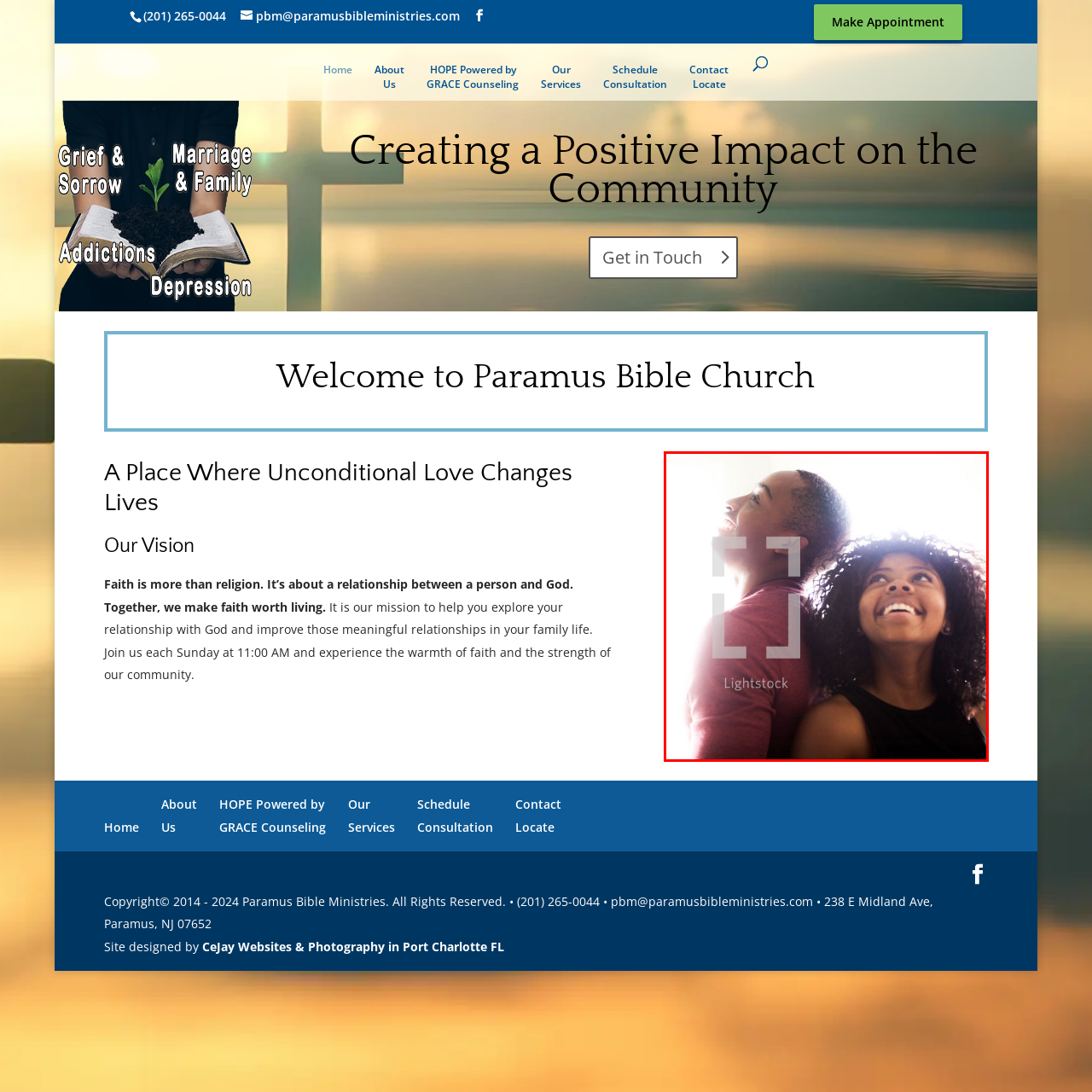What is the atmosphere behind the couple?
Carefully look at the image inside the red bounding box and answer the question in a detailed manner using the visual details present.

The caption states that the light shines brightly behind them, creating a warm and uplifting atmosphere, which sets the tone for the image.